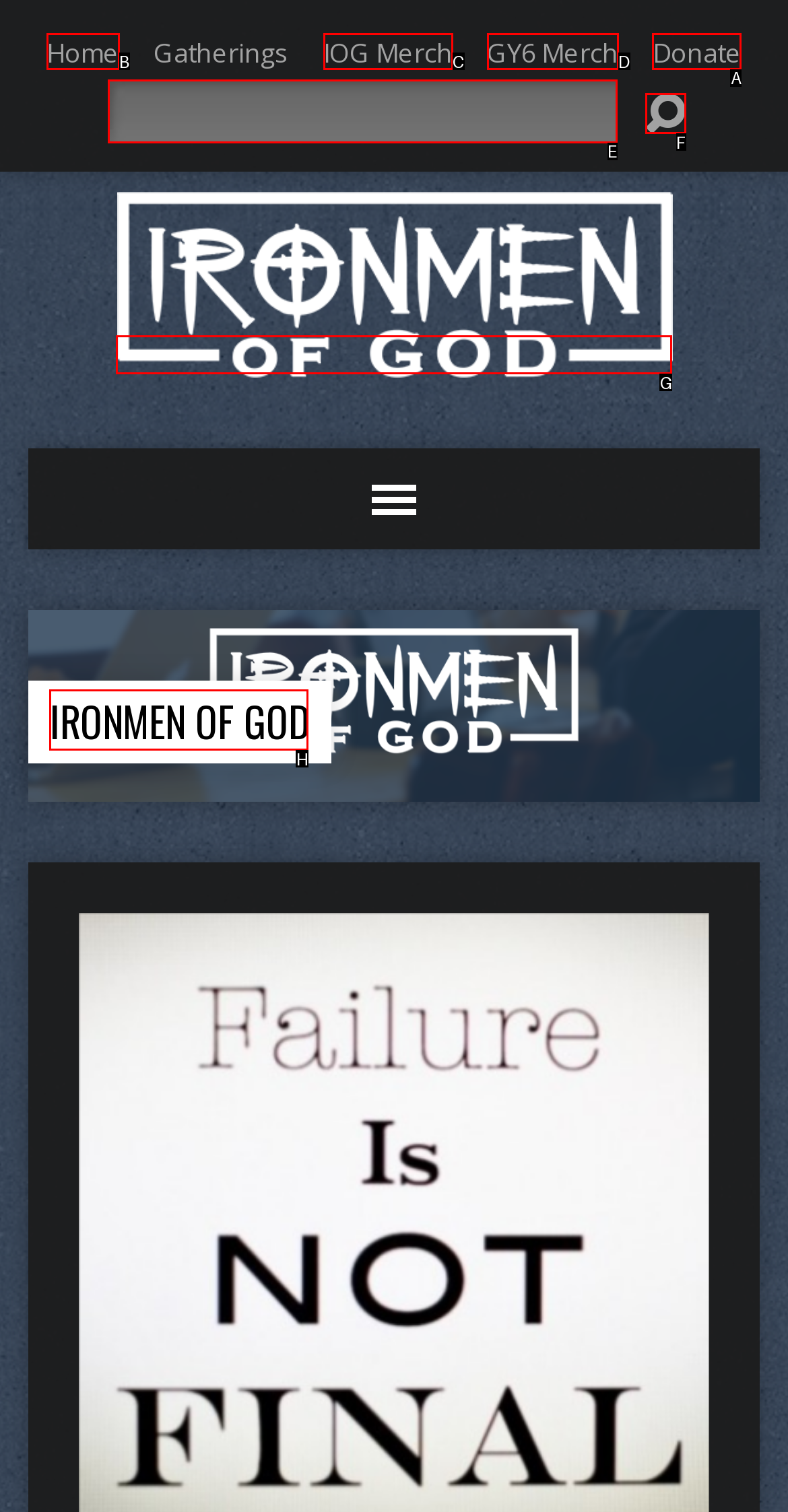Select the letter of the UI element you need to click to complete this task: donate to IronMen of God.

A